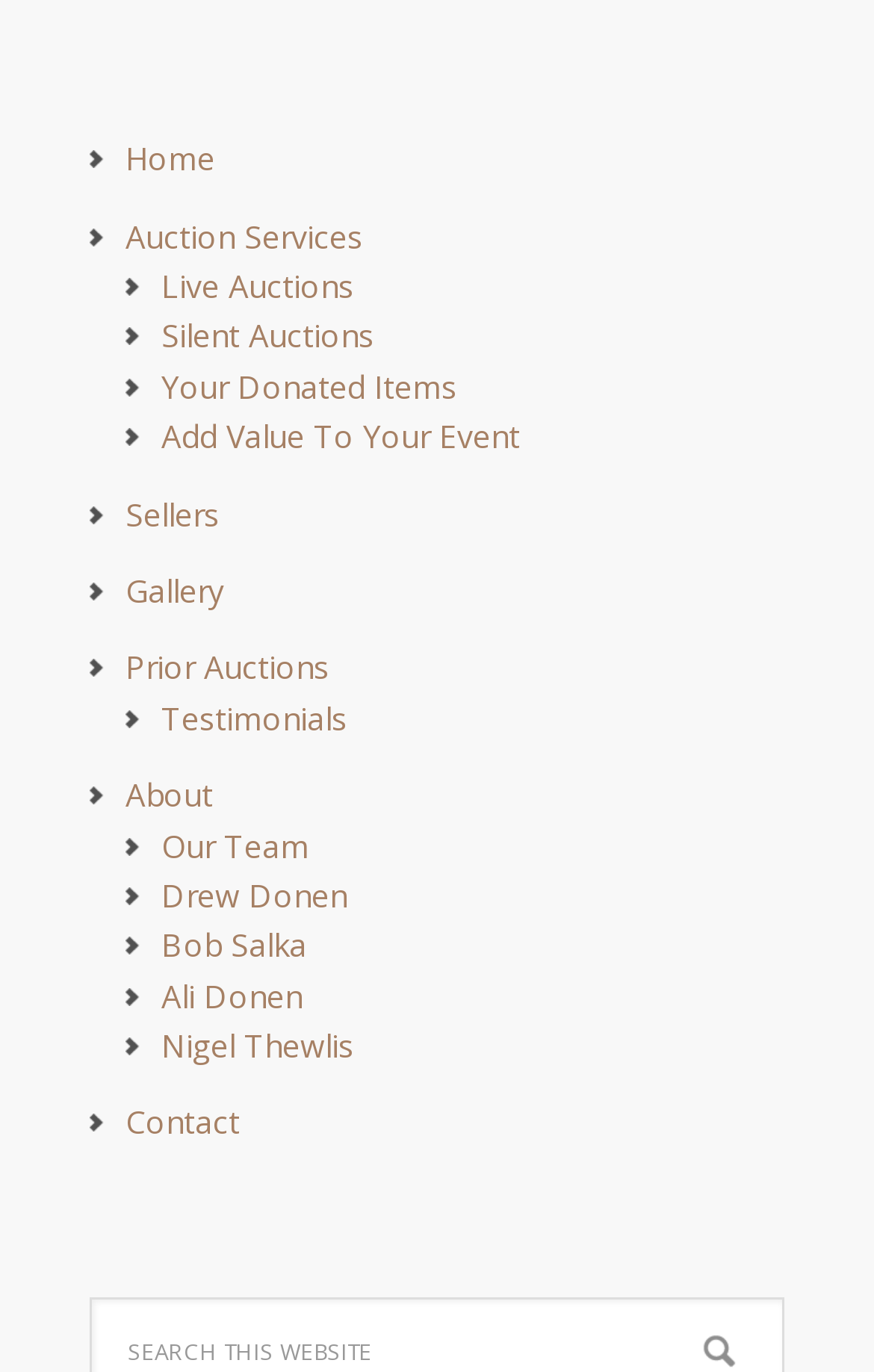Respond with a single word or short phrase to the following question: 
What is the purpose of the button in the bottom right corner?

Search